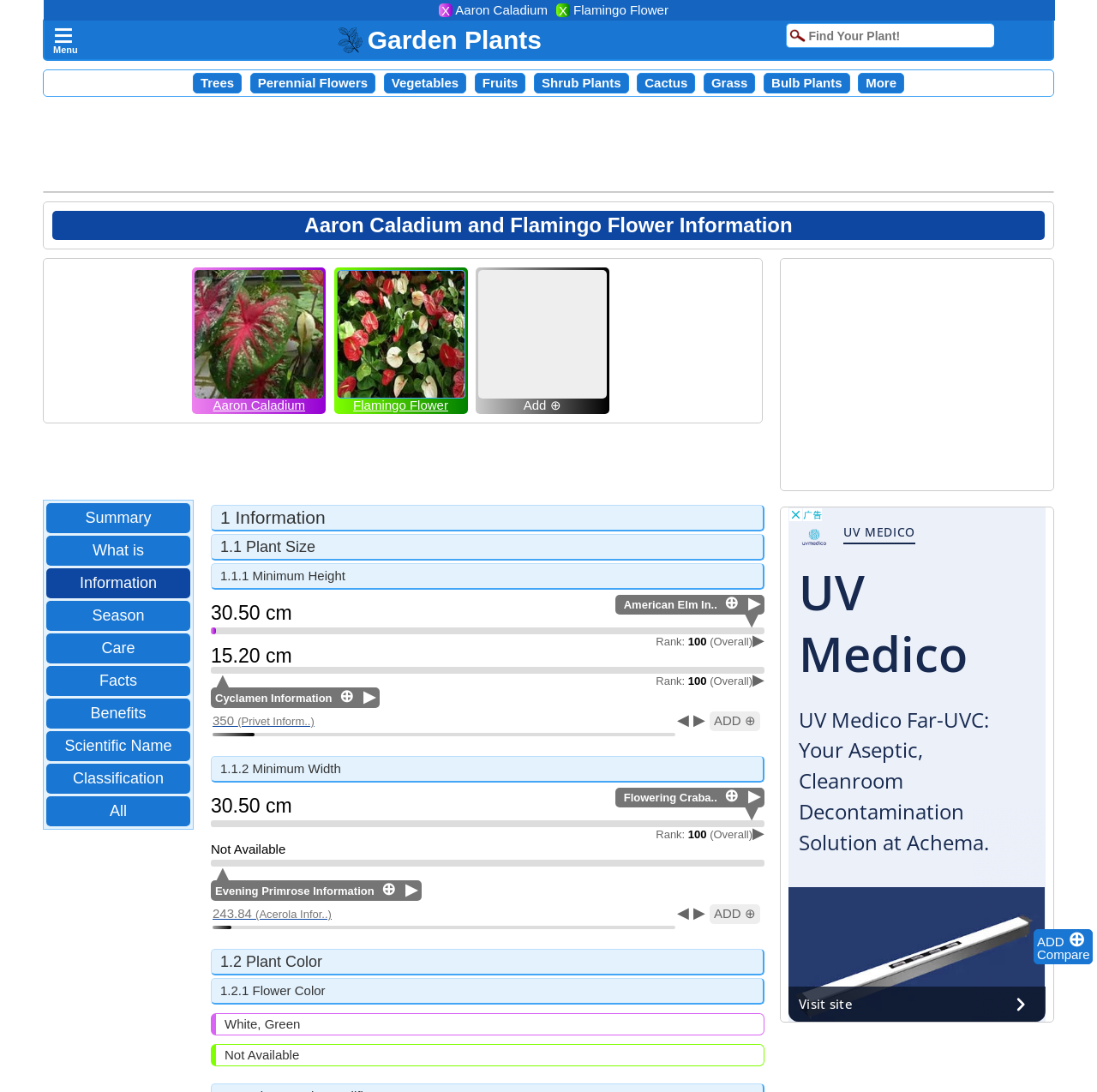Extract the bounding box coordinates of the UI element described: "Social Media". Provide the coordinates in the format [left, top, right, bottom] with values ranging from 0 to 1.

None